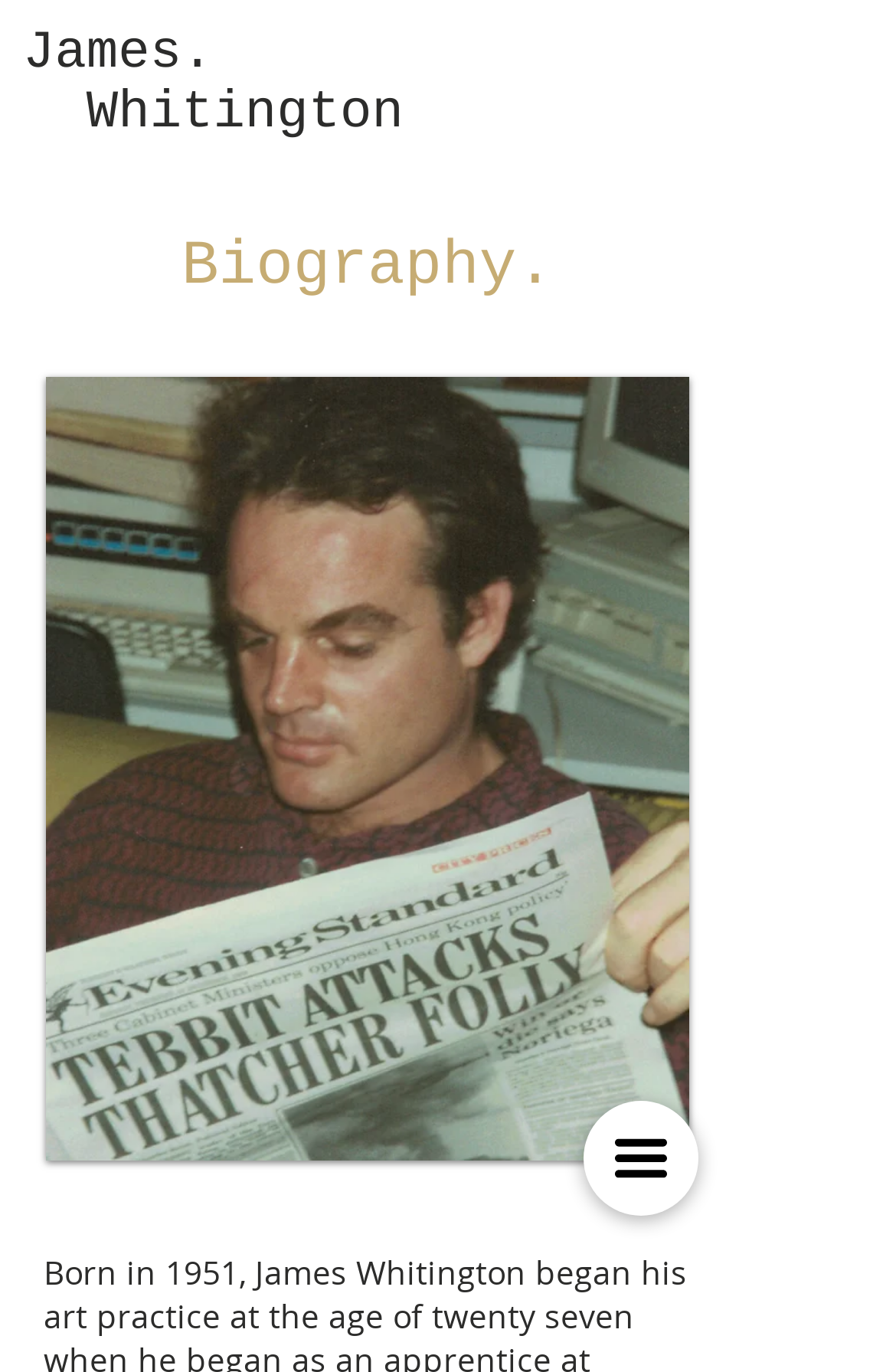Give a detailed account of the webpage.

The webpage is about the biography of James Whitington. At the top-left corner, there is a heading that reads "James." which is also a link. Below it, there is another heading that reads "Whitington" which is also a link. 

To the right of these headings, there is a larger heading that reads "Biography." 

Below the "Biography." heading, there is an image of James Kings, which takes up most of the page's width. 

At the bottom-right corner, there is a link that reads "Menu" accompanied by a small icon.